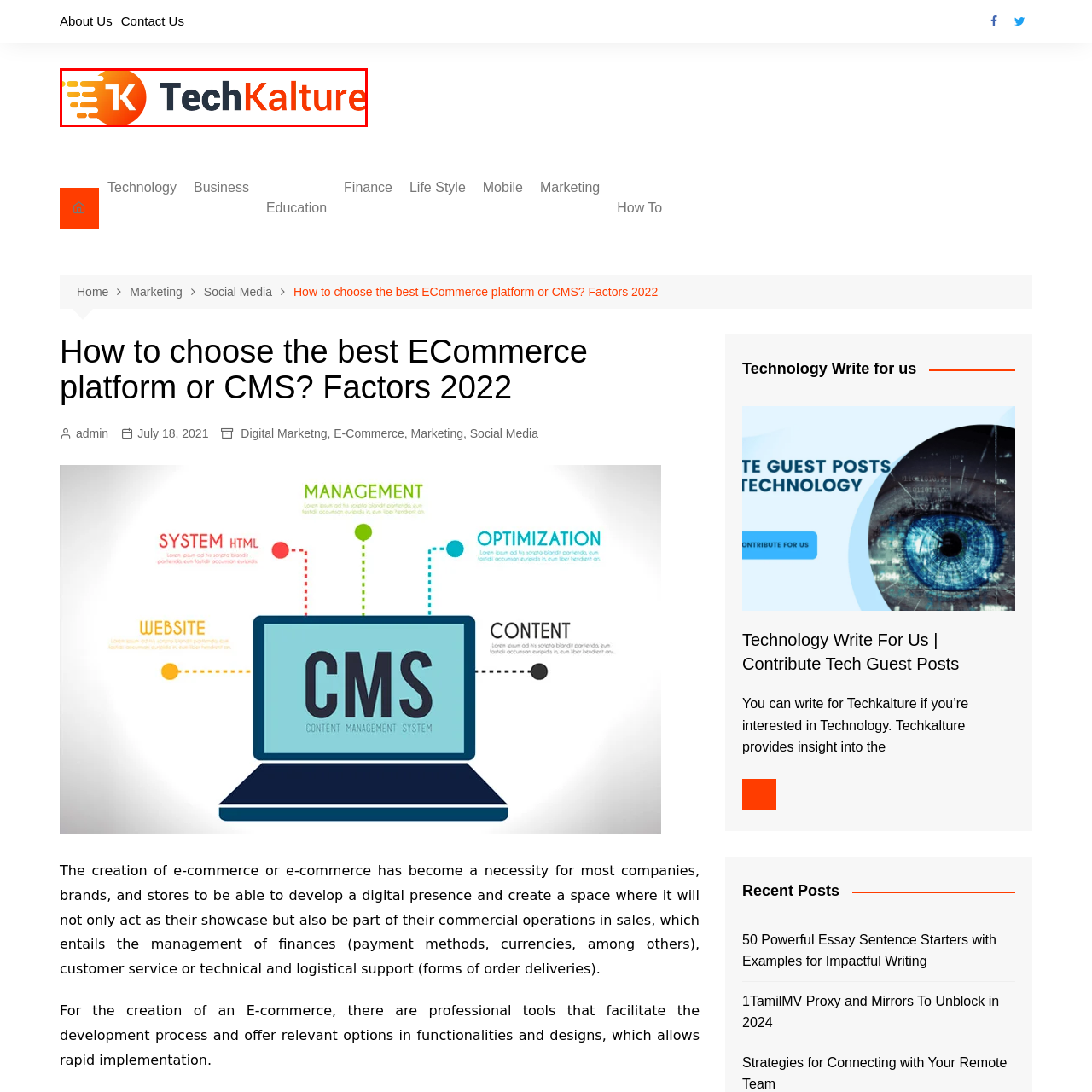Carefully inspect the area of the image highlighted by the red box and deliver a detailed response to the question below, based on your observations: What is the shape that integrates the stylized letter 'K'?

The logo of Tech Kalture features a sleek design with a stylized letter 'K' integrated within a dynamic circle, which showcases the platform's commitment to innovation and energy in the tech industry.